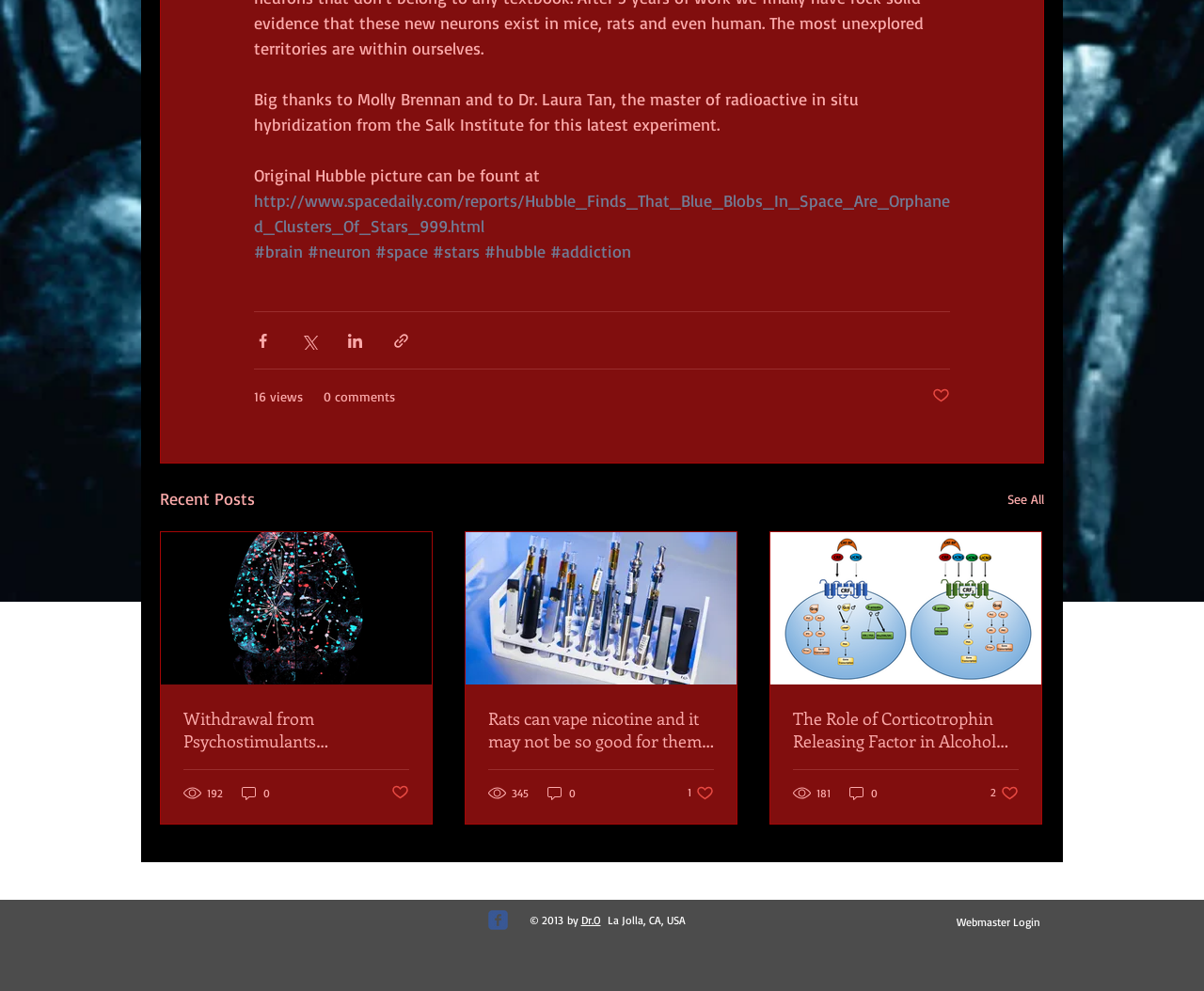Provide the bounding box coordinates of the HTML element described by the text: "#neuron".

[0.255, 0.243, 0.308, 0.264]